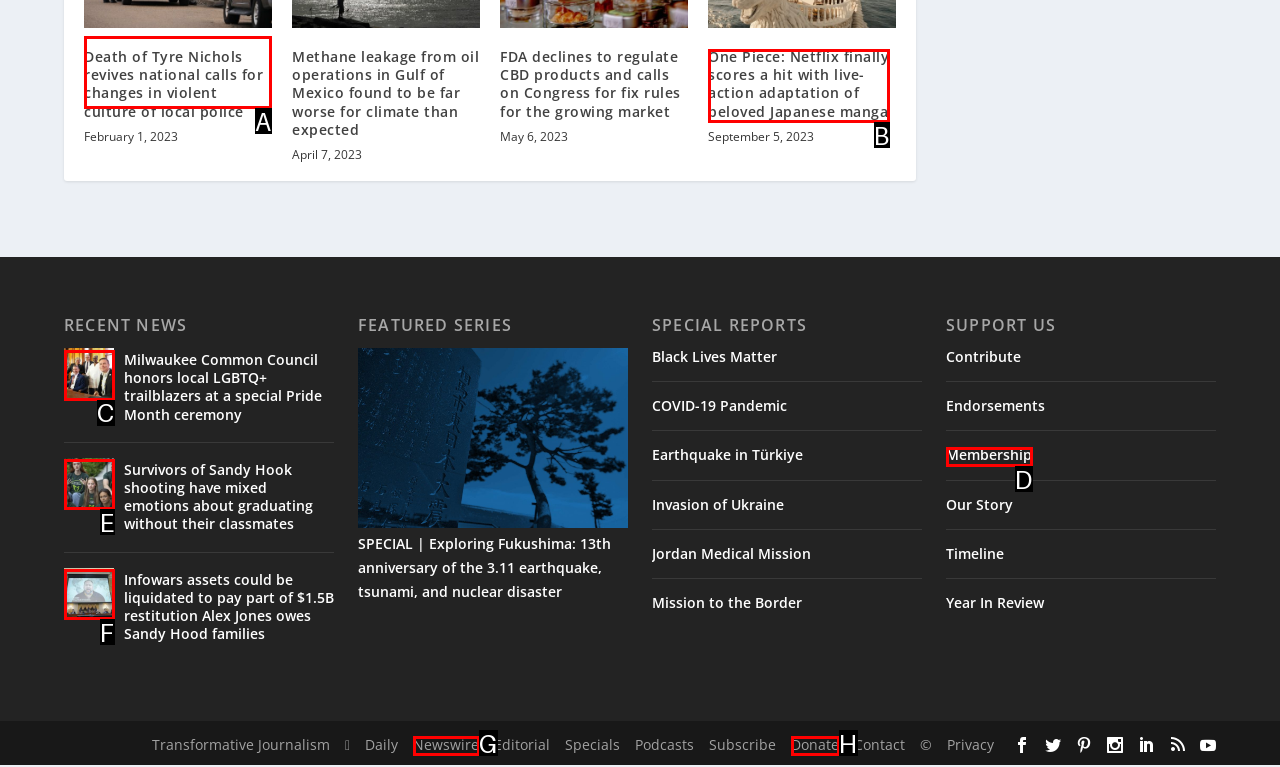Based on the choices marked in the screenshot, which letter represents the correct UI element to perform the task: Click the 'Contact Us' link?

None